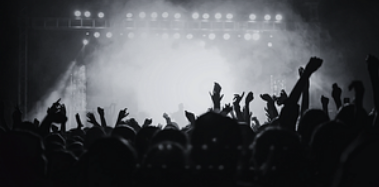Answer the question below in one word or phrase:
What is the name of the festival depicted in the image?

MacMoray Festival 24